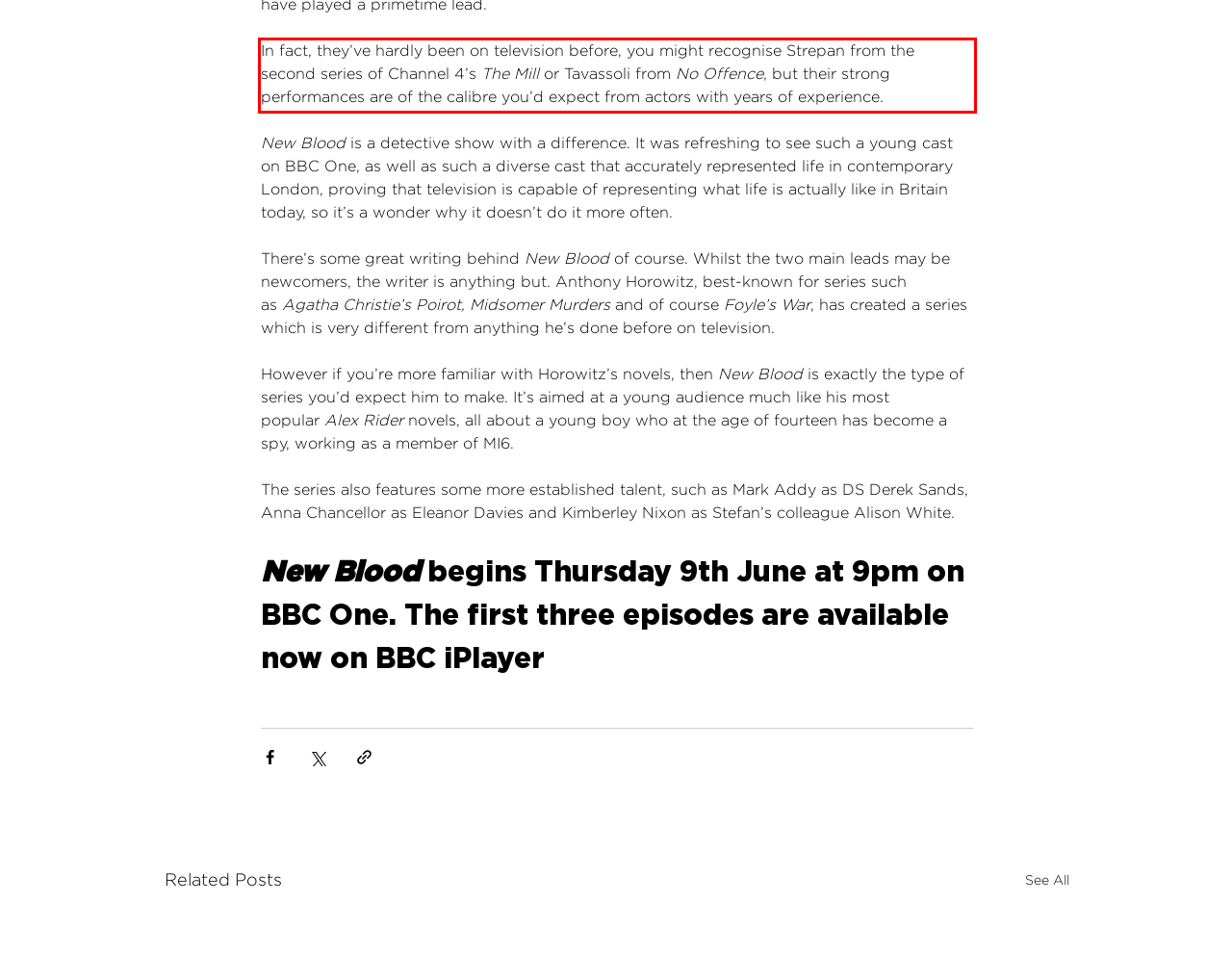Given a screenshot of a webpage containing a red rectangle bounding box, extract and provide the text content found within the red bounding box.

In fact, they’ve hardly been on television before, you might recognise Strepan from the second series of Channel 4’s The Mill or Tavassoli from No Offence, but their strong performances are of the calibre you’d expect from actors with years of experience.